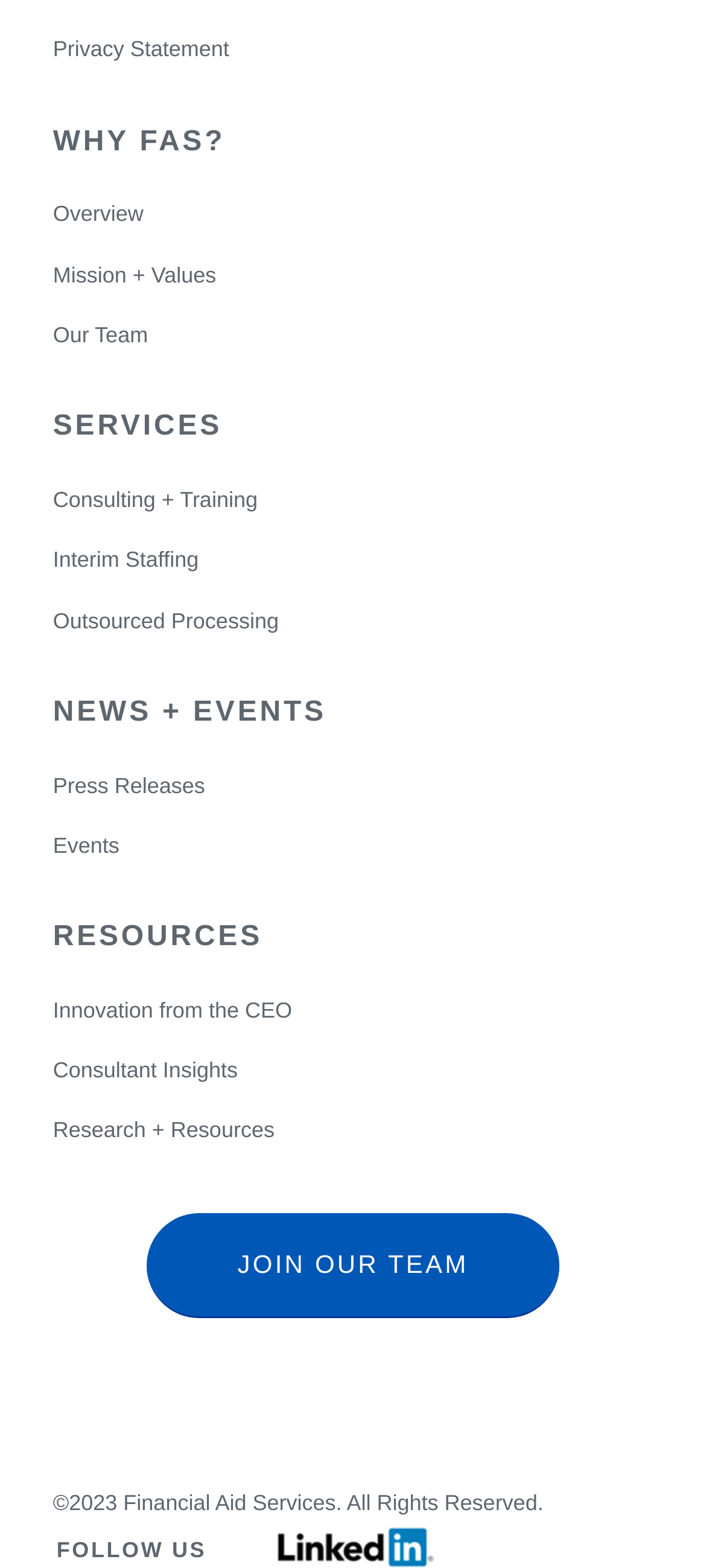Locate the bounding box of the UI element described by: "Innovation from the CEO" in the given webpage screenshot.

[0.075, 0.636, 0.414, 0.652]